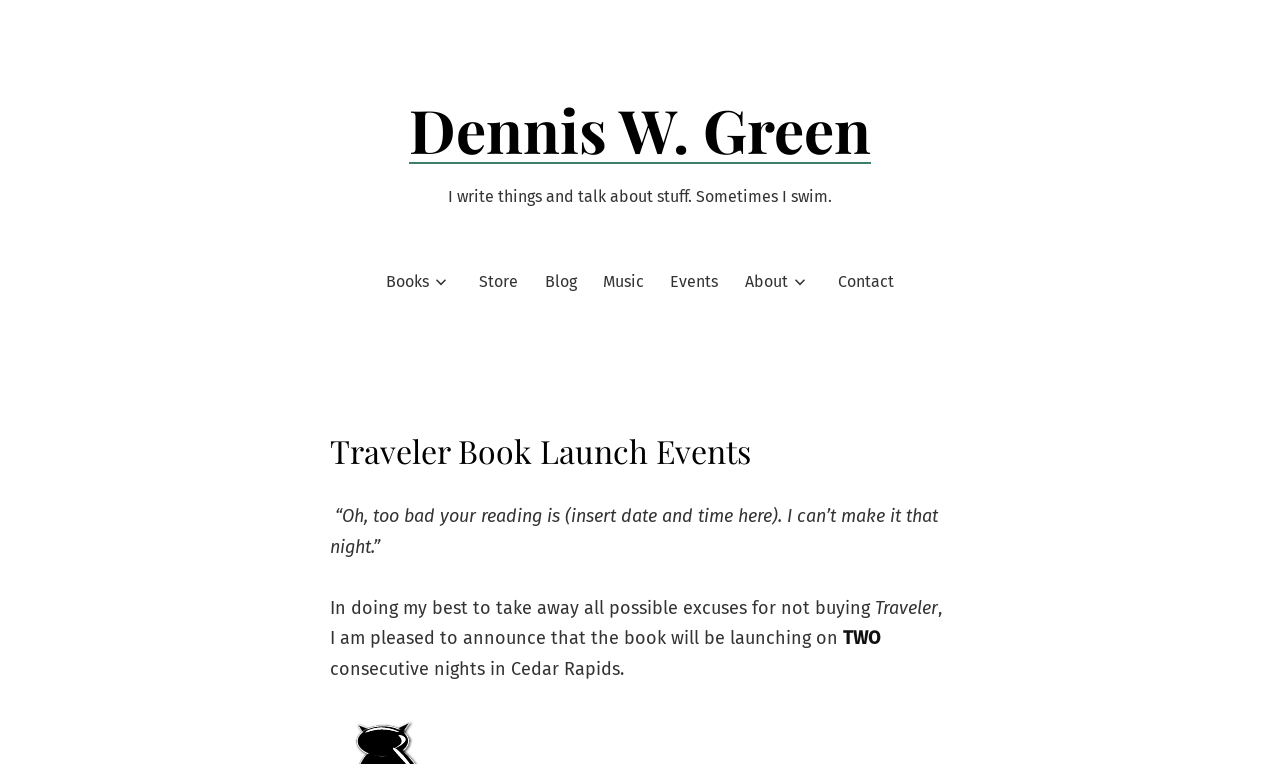Find the bounding box coordinates for the UI element whose description is: "Dennis W. Green". The coordinates should be four float numbers between 0 and 1, in the format [left, top, right, bottom].

[0.32, 0.116, 0.68, 0.221]